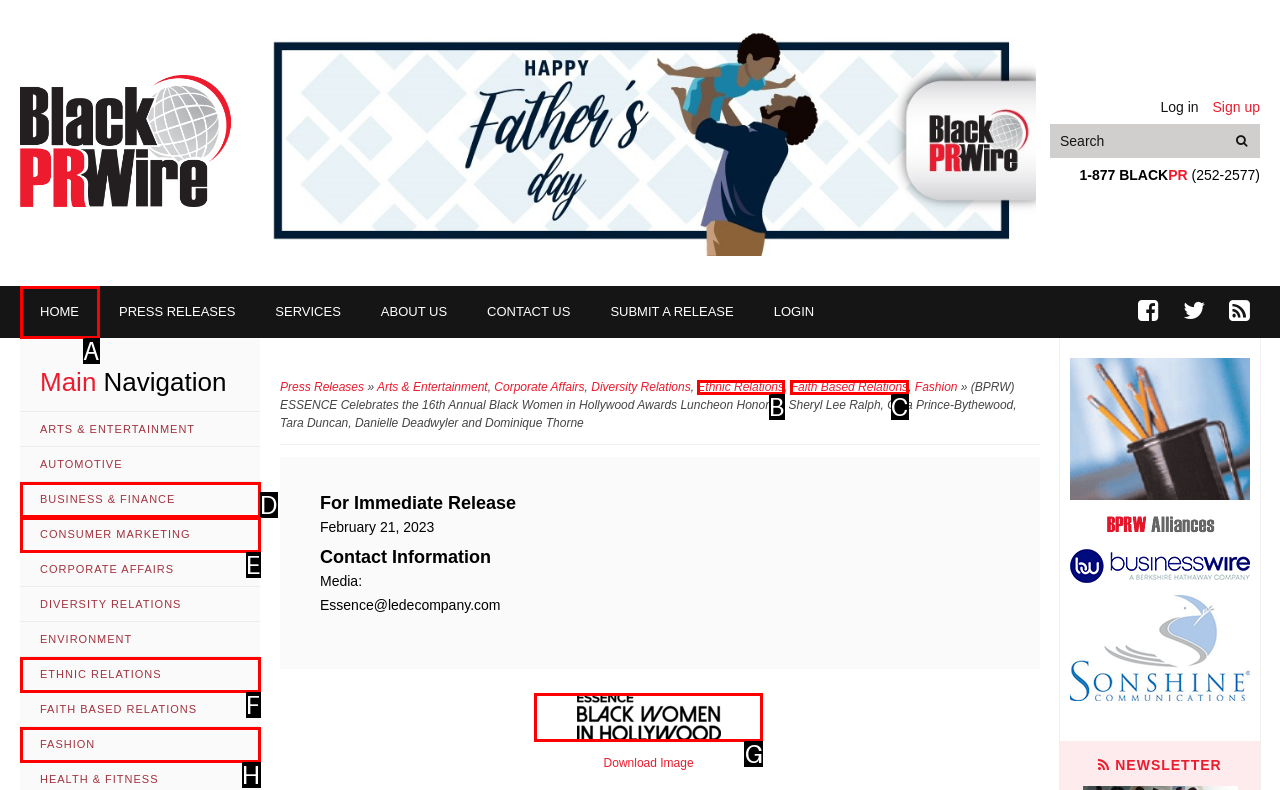With the provided description: parent_node: Download Image, select the most suitable HTML element. Respond with the letter of the selected option.

G